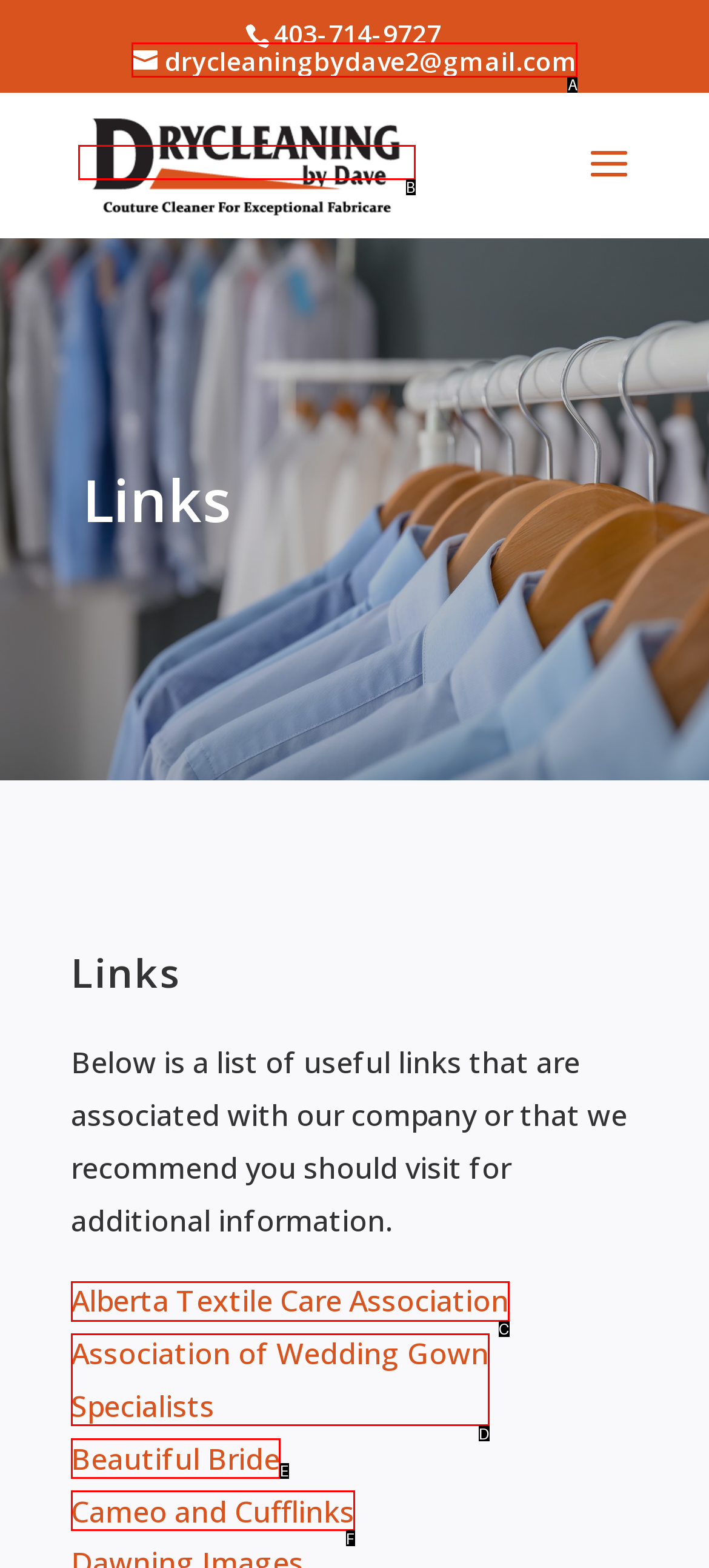Based on the description: Beautiful Bride, identify the matching HTML element. Reply with the letter of the correct option directly.

E